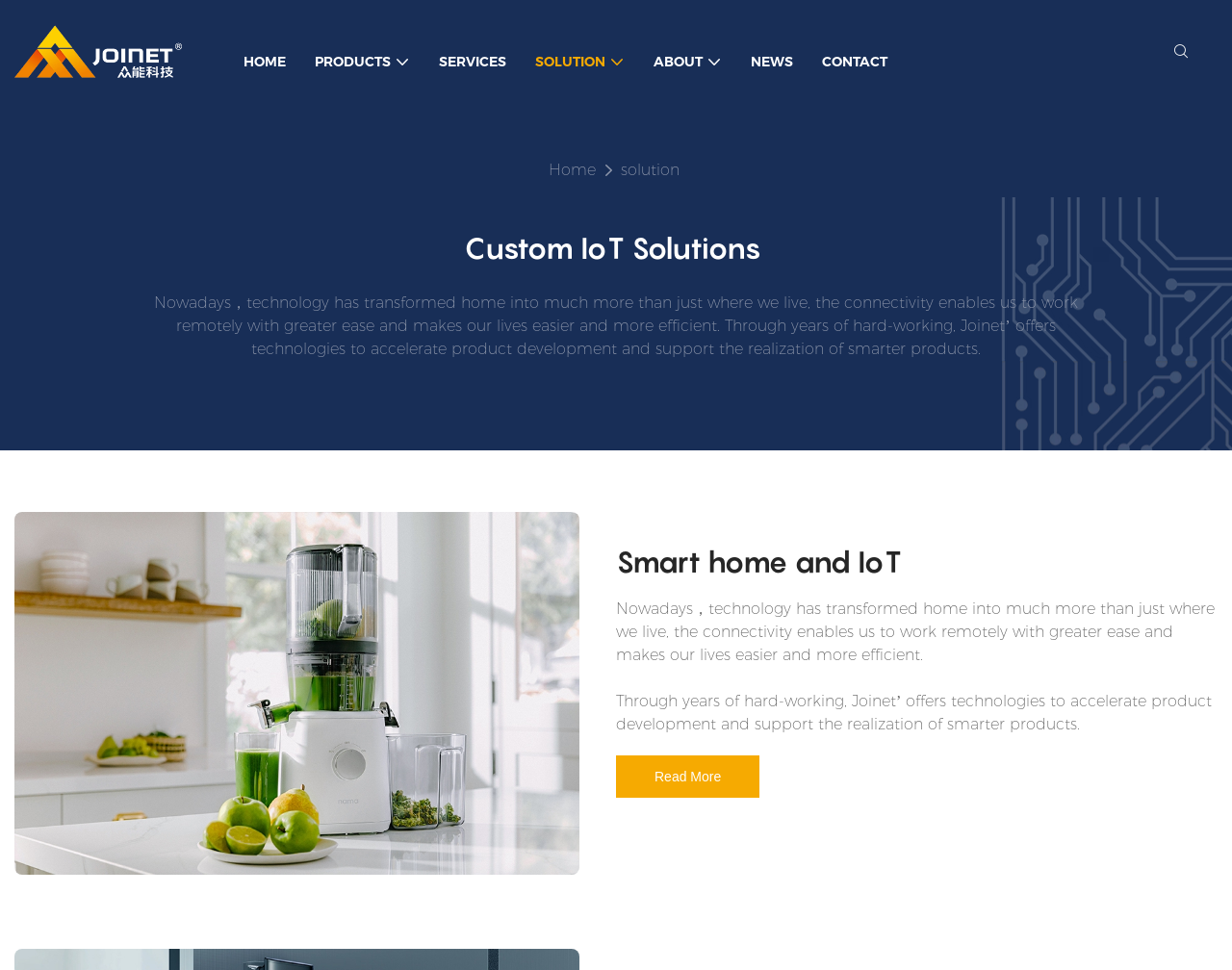Using the format (top-left x, top-left y, bottom-right x, bottom-right y), and given the element description, identify the bounding box coordinates within the screenshot: home

[0.198, 0.053, 0.232, 0.074]